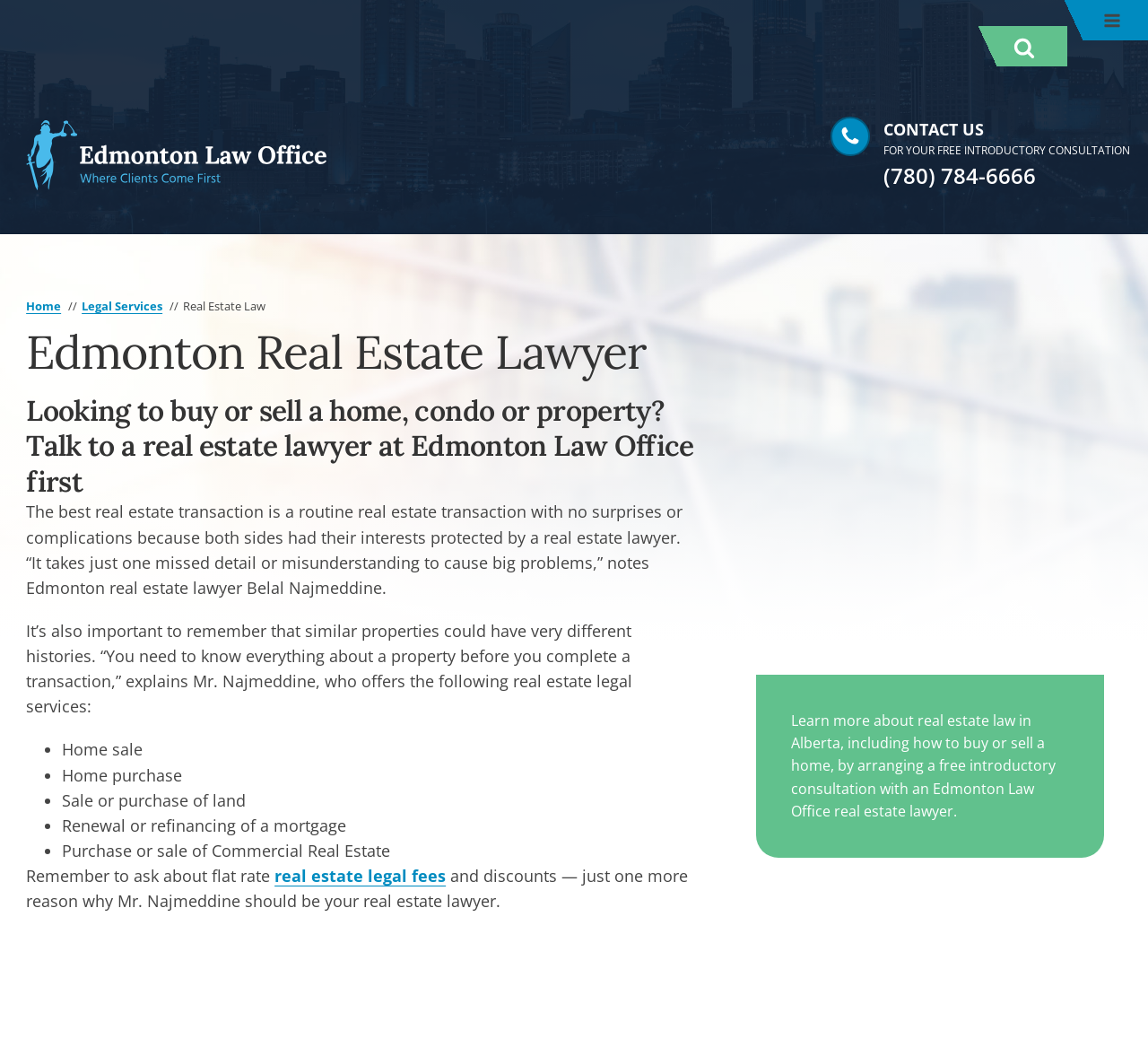Provide a one-word or short-phrase answer to the question:
What is the name of the real estate lawyer mentioned?

Belal Najmeddine